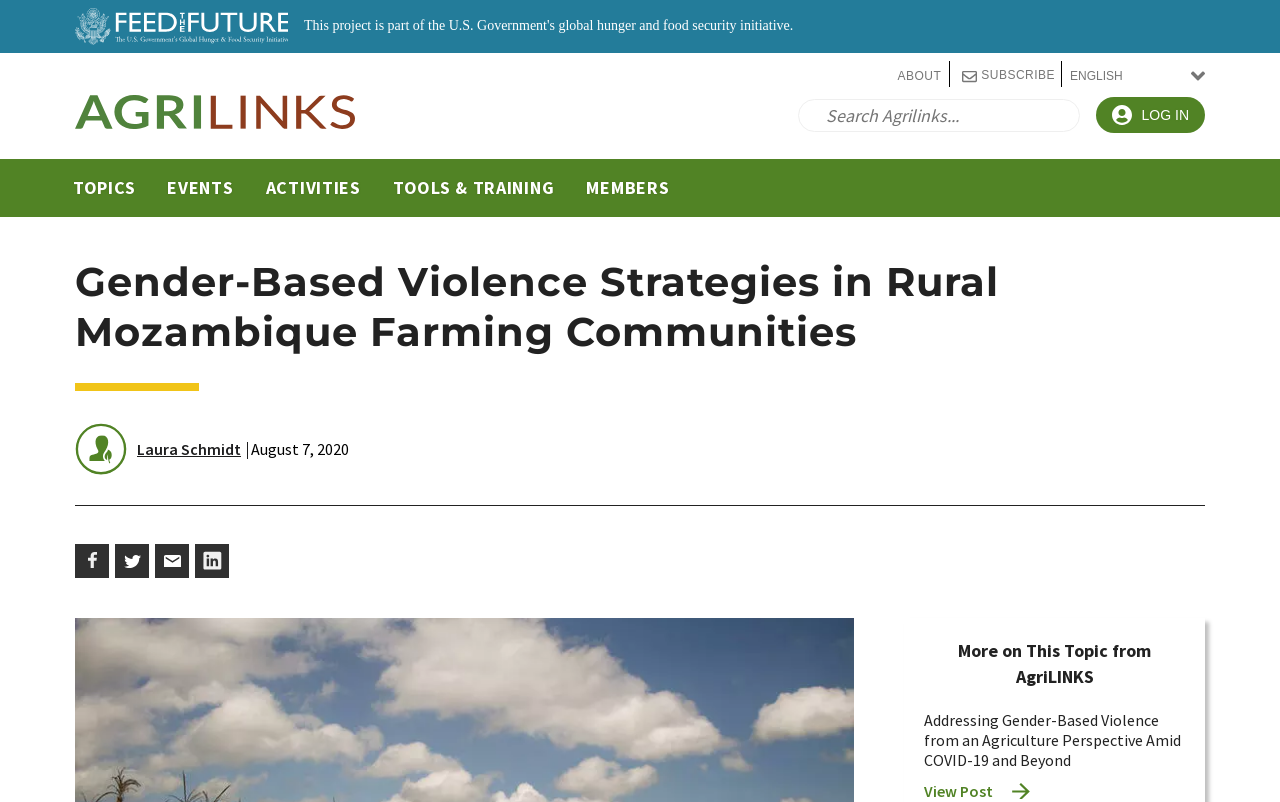What is the date of the article?
Please answer the question with a single word or phrase, referencing the image.

August 7, 2020